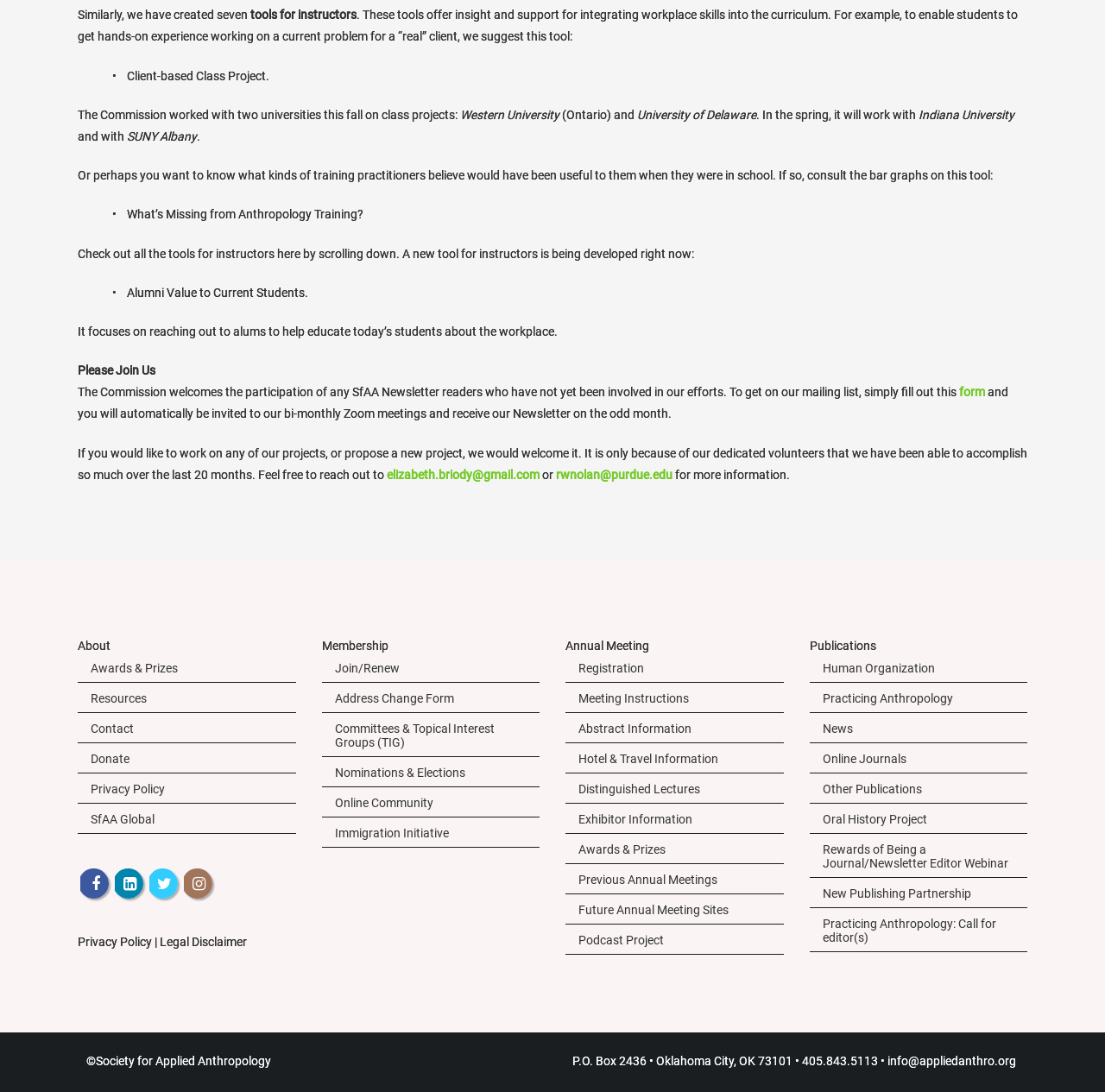Provide the bounding box for the UI element matching this description: "Privacy Policy | Legal Disclaimer".

[0.07, 0.856, 0.223, 0.869]